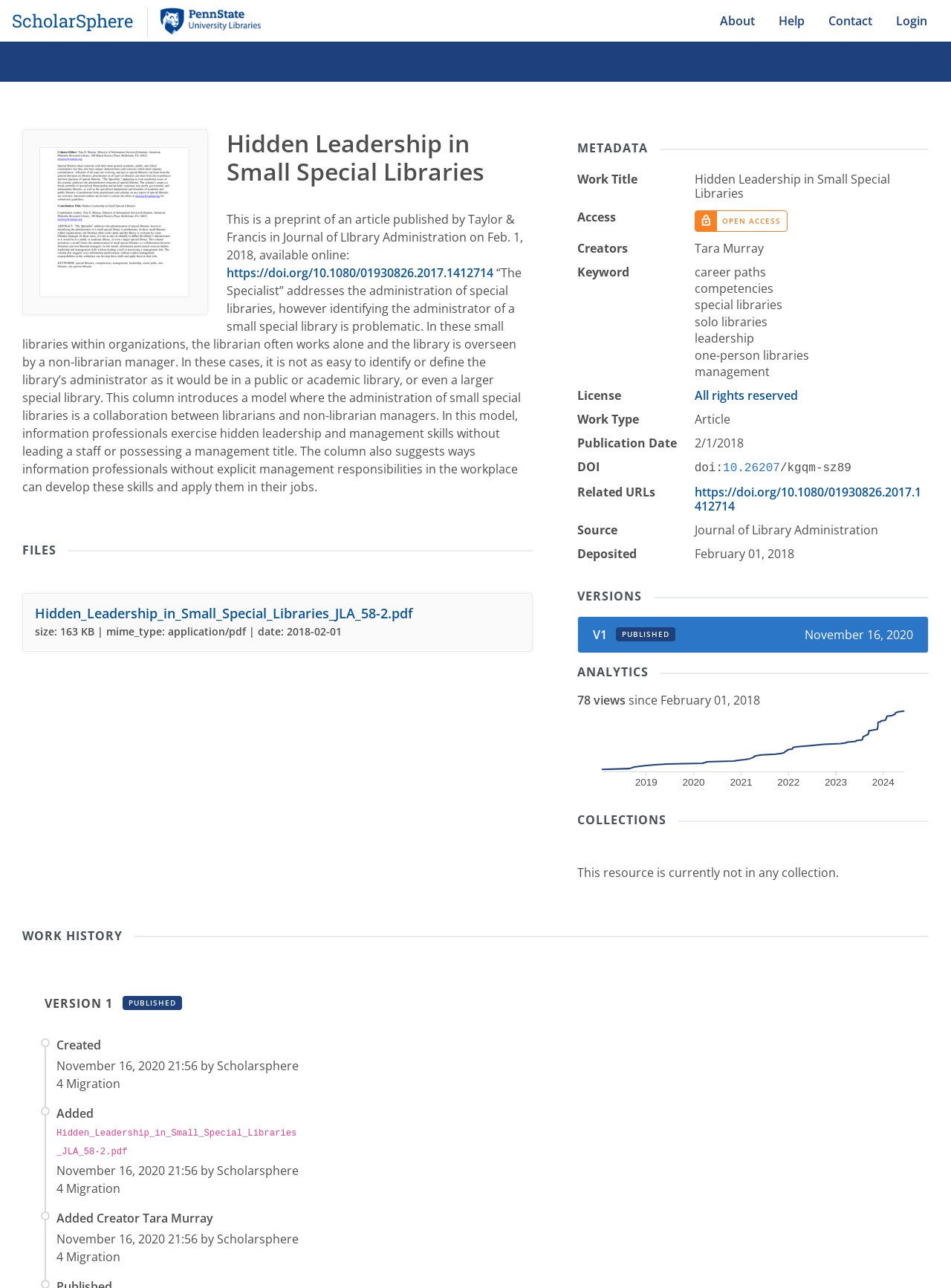Locate the bounding box coordinates of the item that should be clicked to fulfill the instruction: "Click on the 'ScholarSphere' link".

[0.012, 0.005, 0.14, 0.028]